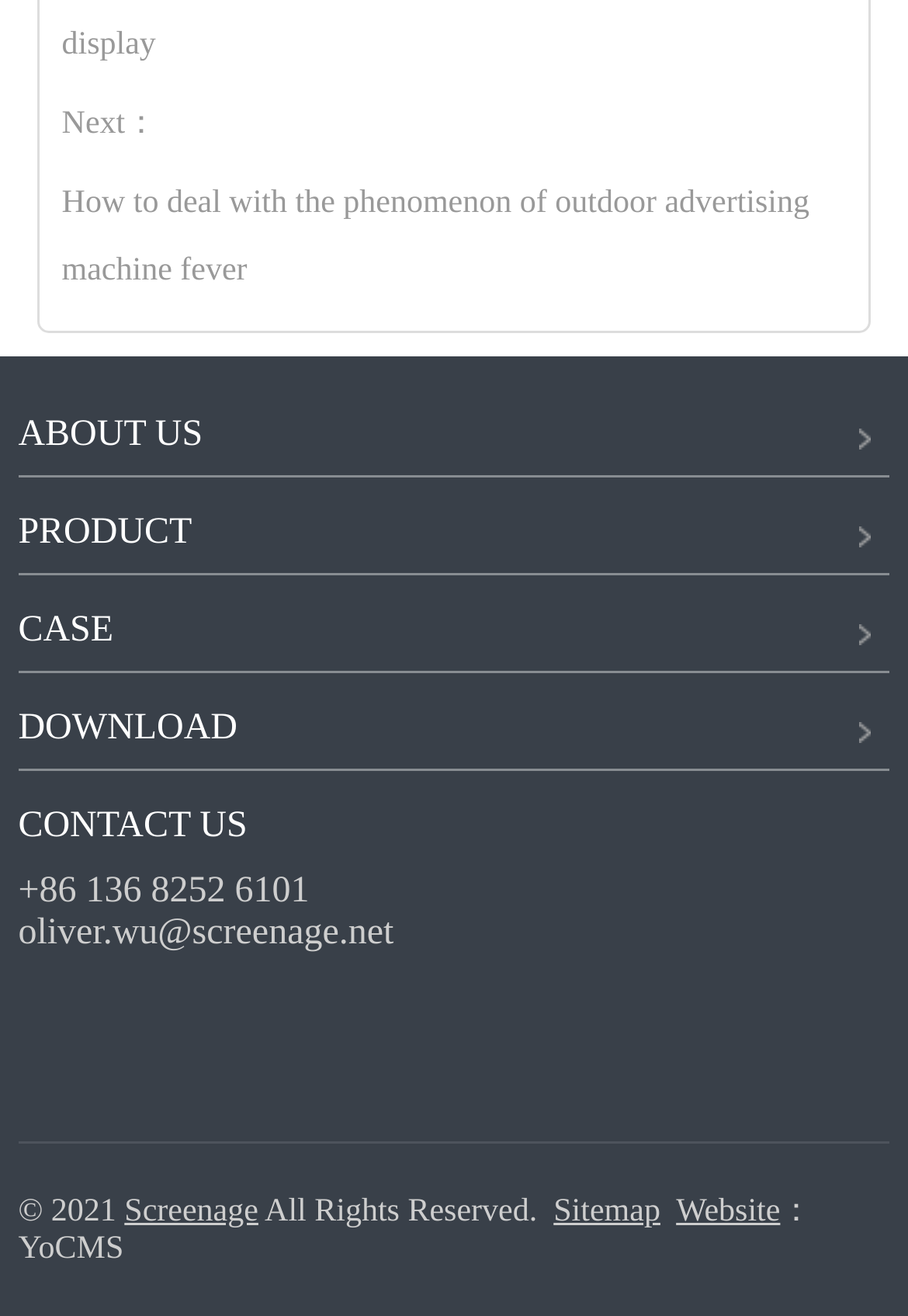Please give a concise answer to this question using a single word or phrase: 
What is the name of the company?

Screenage